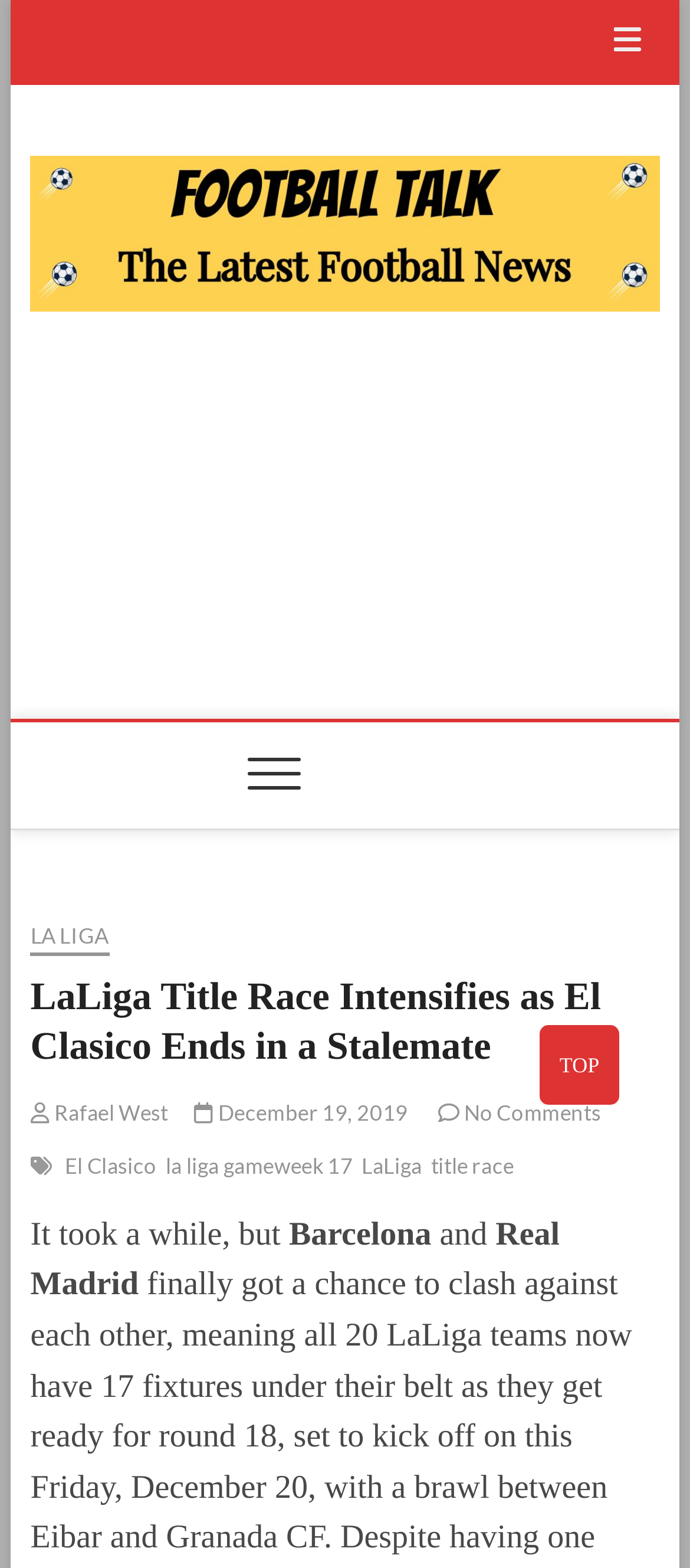Please determine the bounding box coordinates for the UI element described as: "No Comments".

[0.635, 0.701, 0.87, 0.718]